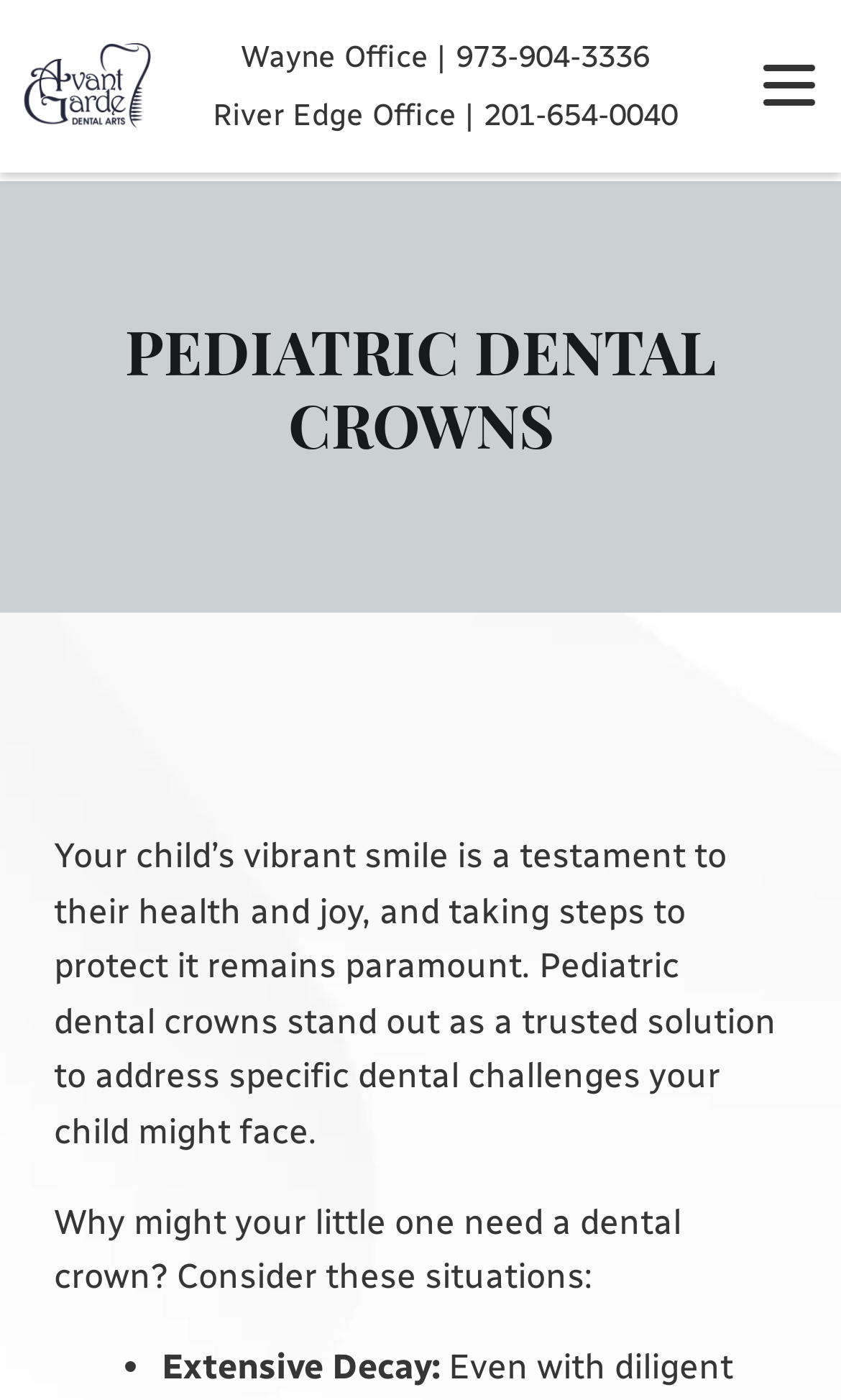Pinpoint the bounding box coordinates of the area that must be clicked to complete this instruction: "Click the logo".

[0.0, 0.0, 0.182, 0.123]